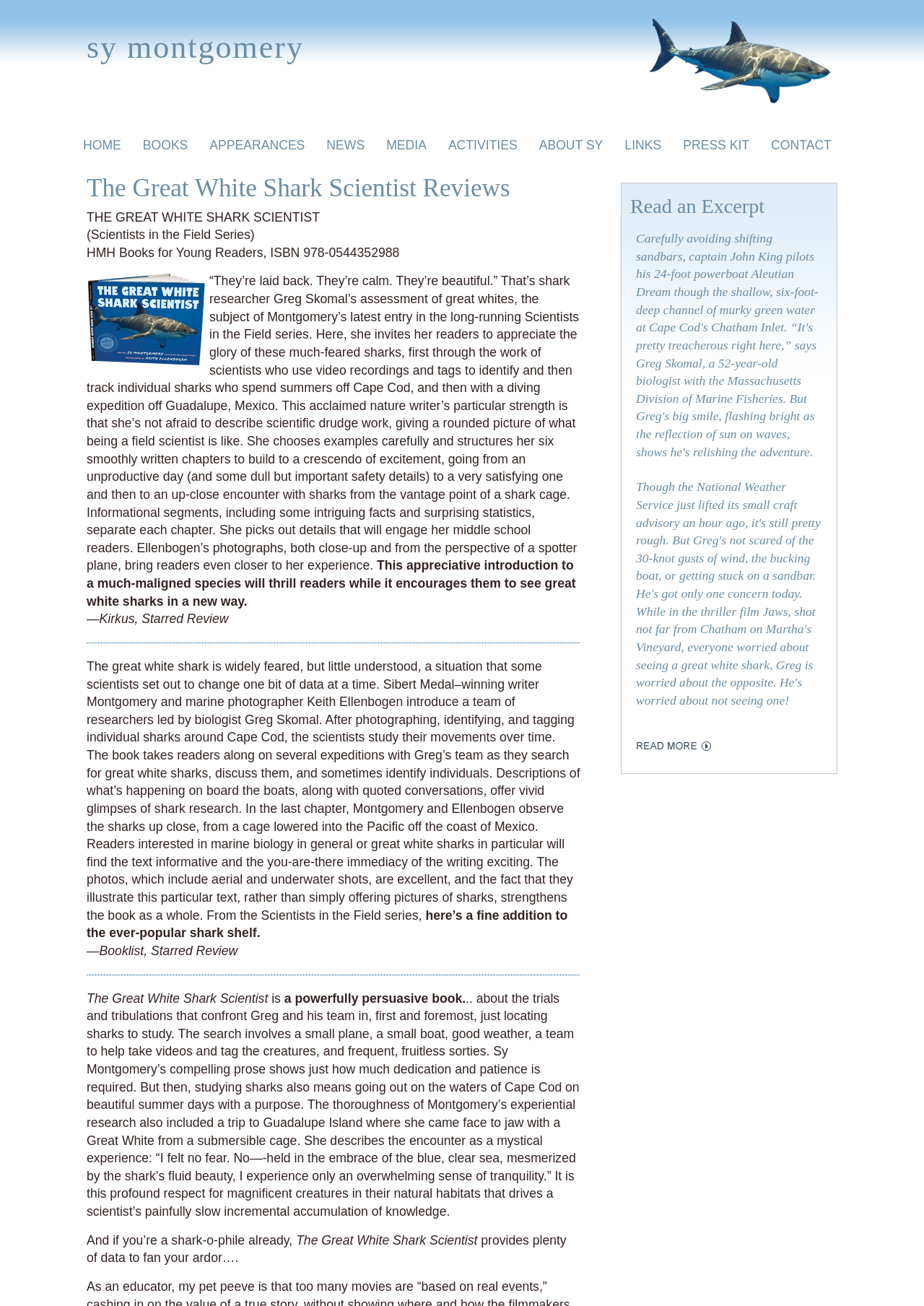Indicate the bounding box coordinates of the clickable region to achieve the following instruction: "Click the link to Sy Montgomery's page."

[0.094, 0.035, 0.329, 0.046]